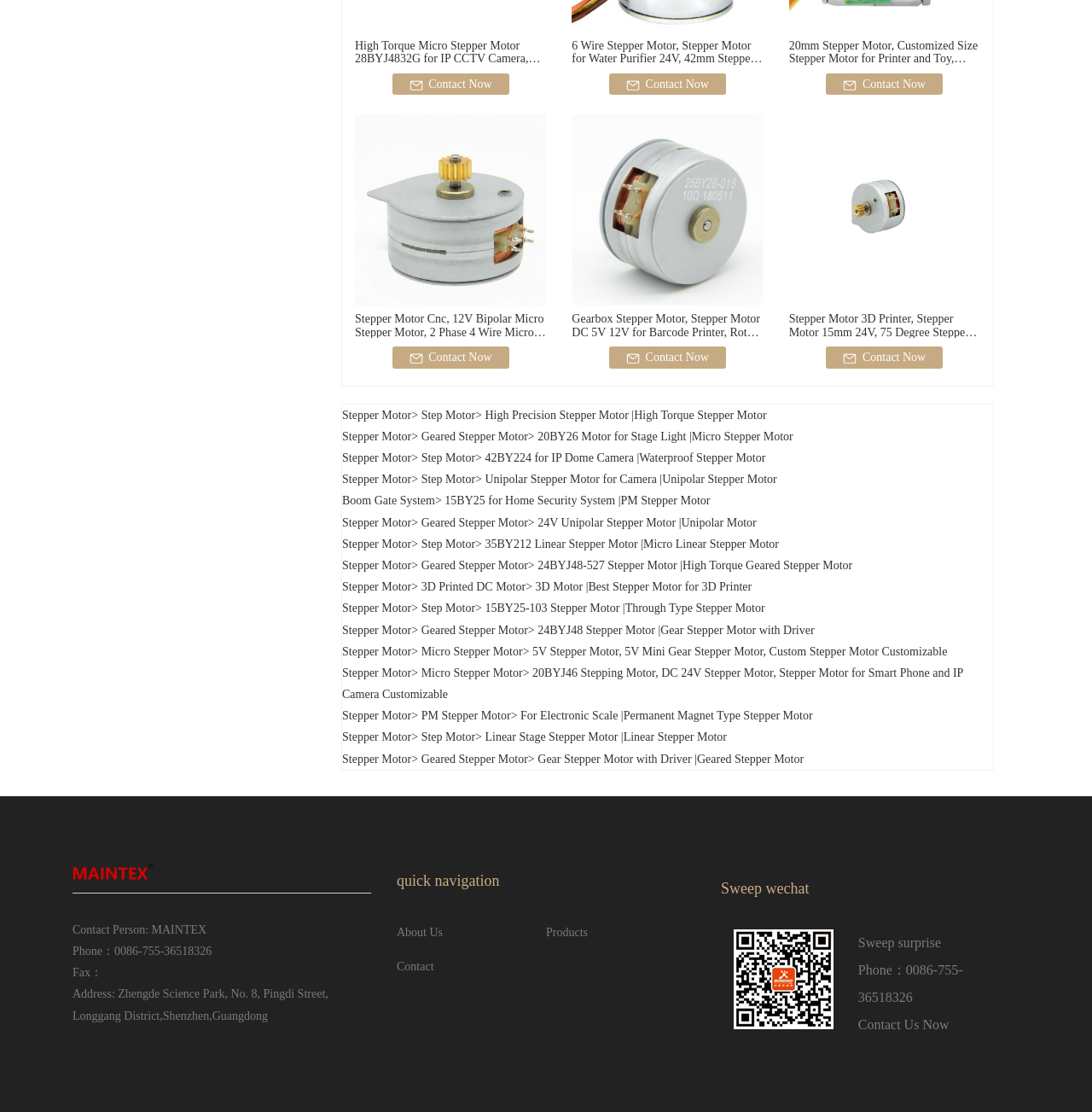Find the bounding box coordinates of the element to click in order to complete the given instruction: "Browse the 'Stepper Motor' category."

[0.313, 0.367, 0.377, 0.379]